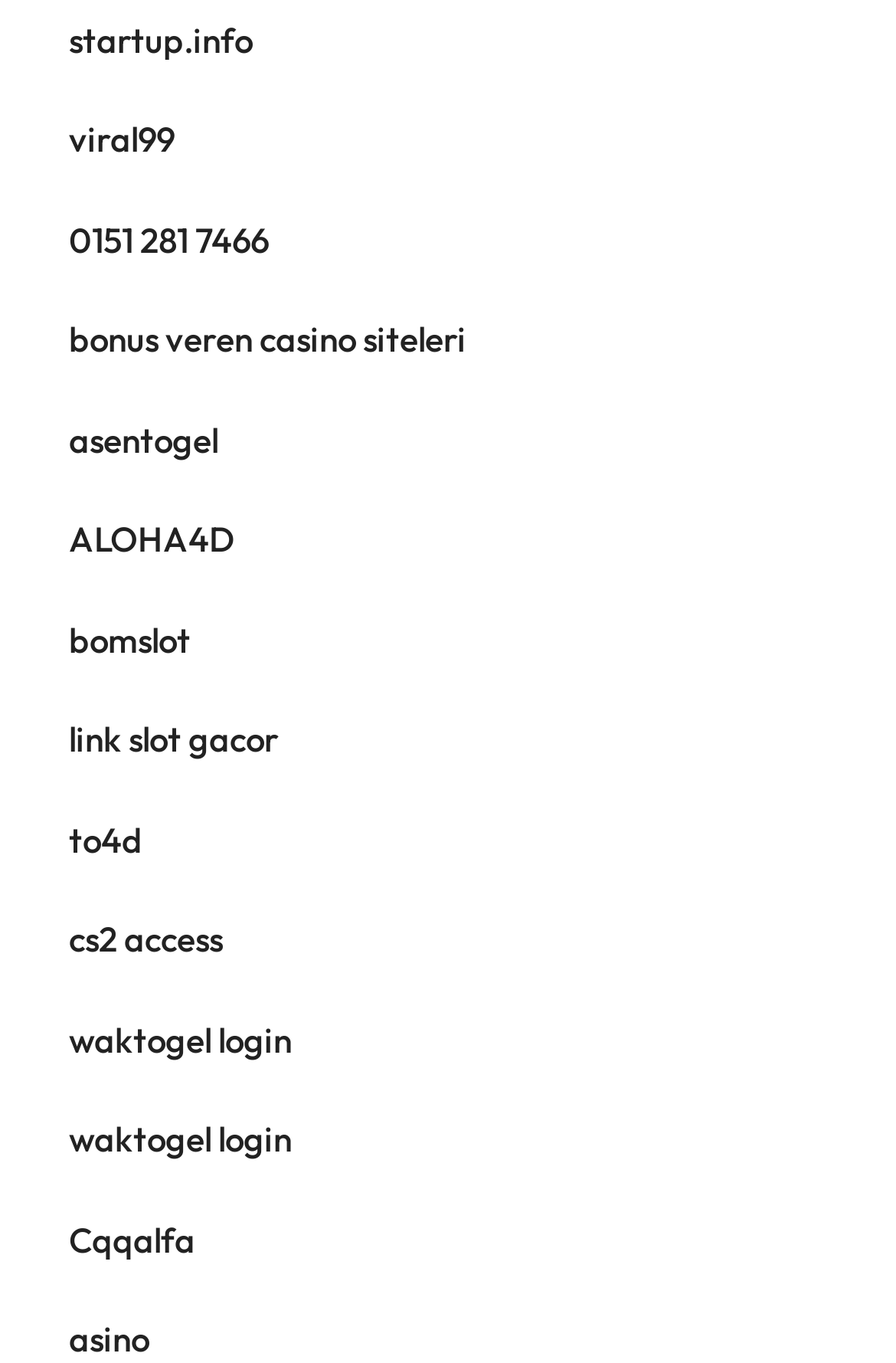Provide the bounding box coordinates for the UI element that is described by this text: "0151 281 7466". The coordinates should be in the form of four float numbers between 0 and 1: [left, top, right, bottom].

[0.077, 0.159, 0.3, 0.191]